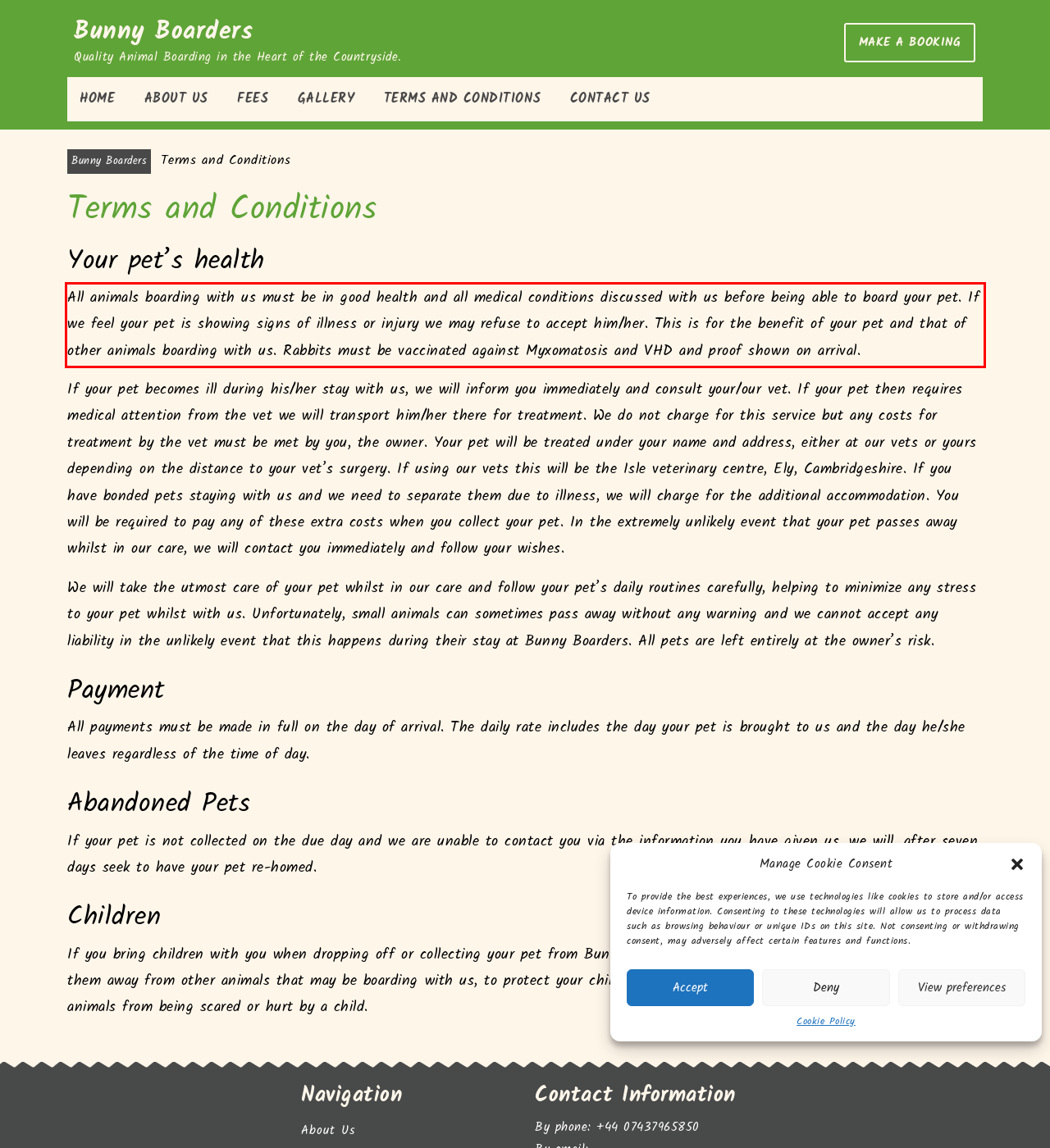There is a screenshot of a webpage with a red bounding box around a UI element. Please use OCR to extract the text within the red bounding box.

All animals boarding with us must be in good health and all medical conditions discussed with us before being able to board your pet. If we feel your pet is showing signs of illness or injury we may refuse to accept him/her. This is for the benefit of your pet and that of other animals boarding with us. Rabbits must be vaccinated against Myxomatosis and VHD and proof shown on arrival.